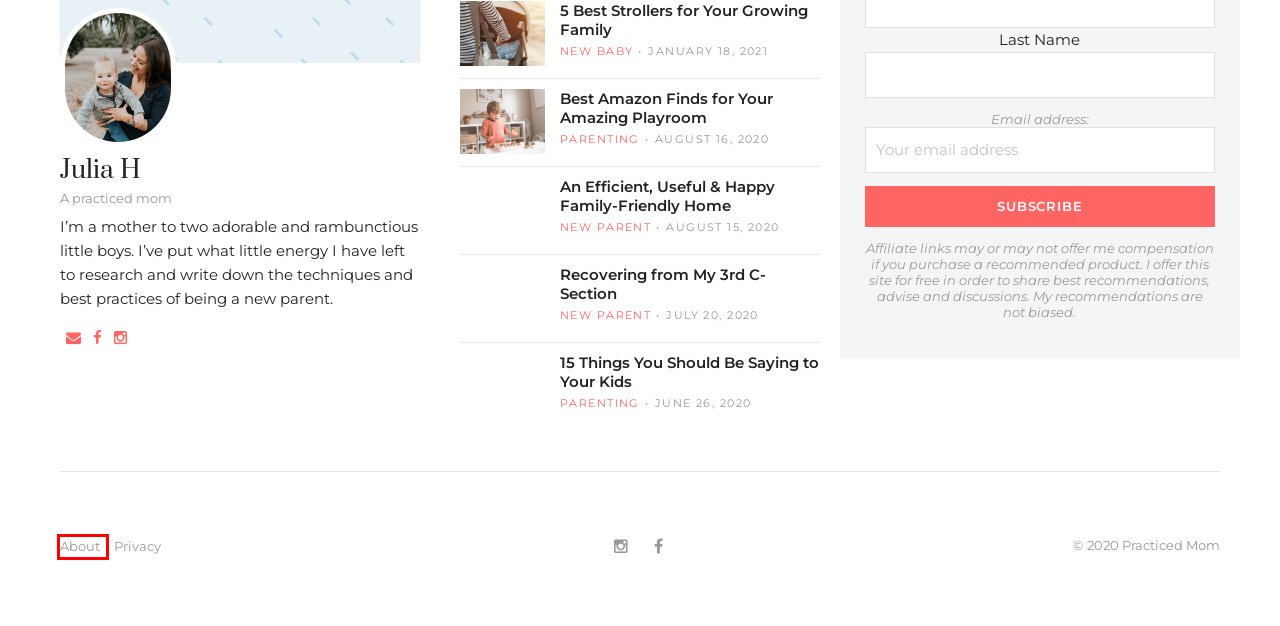Observe the screenshot of a webpage with a red bounding box around an element. Identify the webpage description that best fits the new page after the element inside the bounding box is clicked. The candidates are:
A. 10 Things You Need for Best Baby Sleep – Practiced Mom
B. An Efficient, Useful & Happy Family-Friendly Home – Practiced Mom
C. About – Practiced Mom
D. 15 Things You Should Be Saying to Your Kids – Practiced Mom
E. New Parent – Practiced Mom
F. New Baby – Practiced Mom
G. 10 Products You Want as a Nursing or Pumping Mom – Practiced Mom
H. Recovering from My 3rd C-Section – Practiced Mom

C